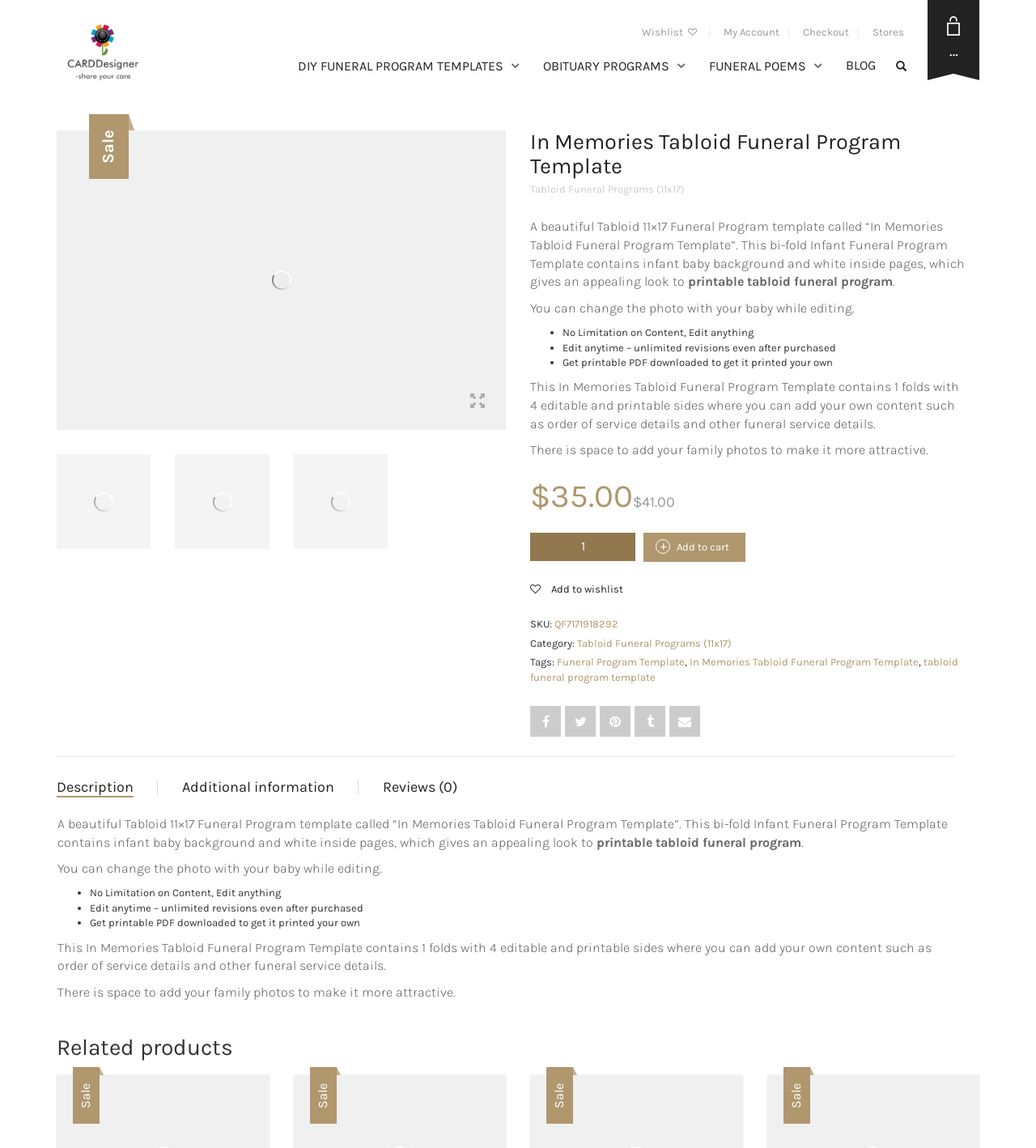Articulate a detailed summary of the webpage's content and design.

This webpage is about a funeral program template called "In Memories Tabloid Funeral Program Template". At the top, there are several links to navigate to different sections of the website, including "CARDDesigner", "Wishlist", "My Account", "Checkout", and "Stores". Below these links, there are more links to specific categories, such as "DIY FUNERAL PROGRAM TEMPLATES", "OBITUARY PROGRAMS", "FUNERAL POEMS", and "BLOG".

The main content of the webpage is a description of the funeral program template, which is a bi-fold infant funeral program template with an infant baby background and white inside pages. The template has 1 fold with 4 editable and printable sides, where users can add their own content, such as order of service details and other funeral service details. There is also space to add family photos to make it more attractive.

The webpage also displays the original and current prices of the template, as well as a "Add to cart" button and a "Add to wishlist" link. Additionally, there are links to related products and a tab list with options to view the description, additional information, and reviews of the product.

There are several images on the webpage, including a main image of the funeral program template and smaller images of related products. The overall layout of the webpage is organized, with clear headings and concise text, making it easy to navigate and find the necessary information.